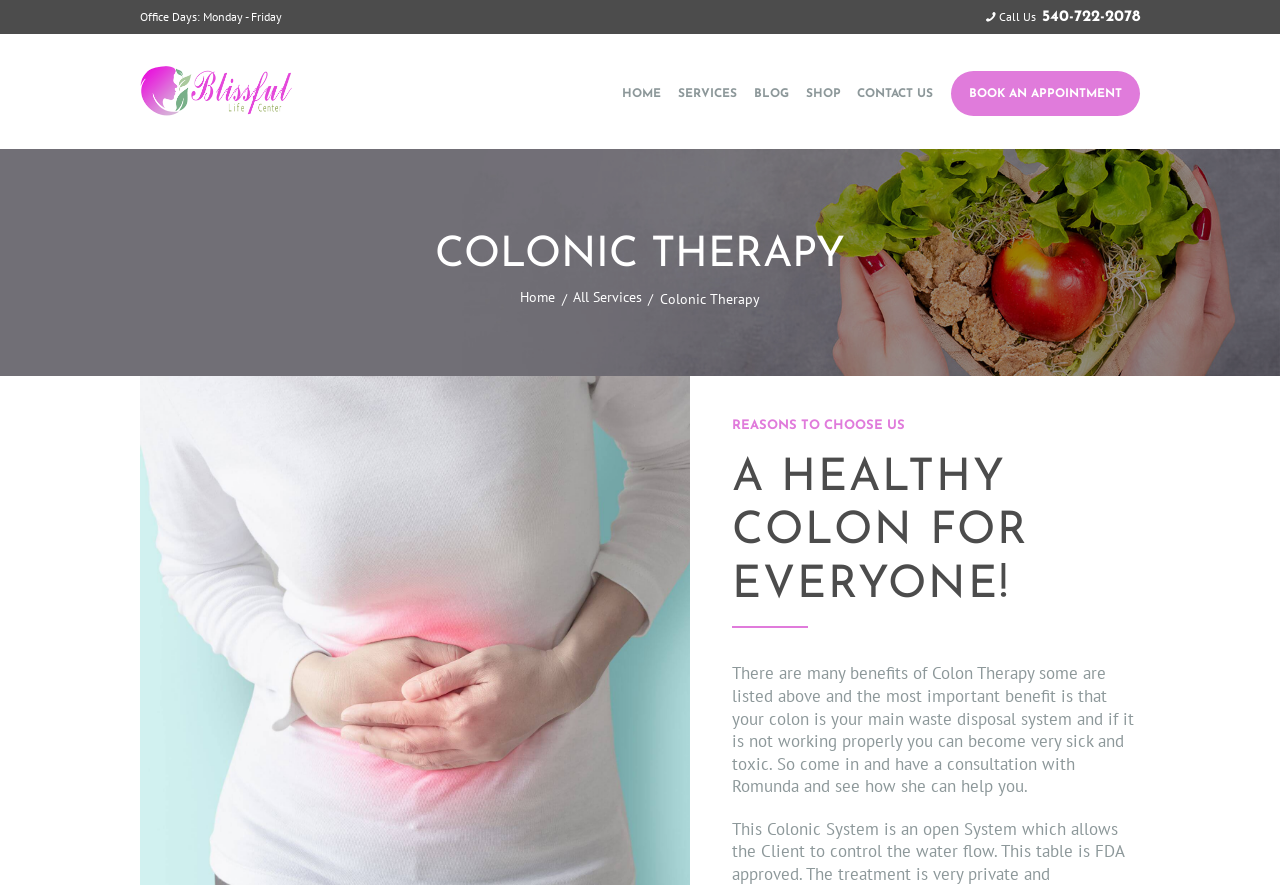What is the phone number to call?
Using the image as a reference, give an elaborate response to the question.

I found the phone number by looking at the link element with the text 'Call Us' and found the adjacent link element with the phone number.